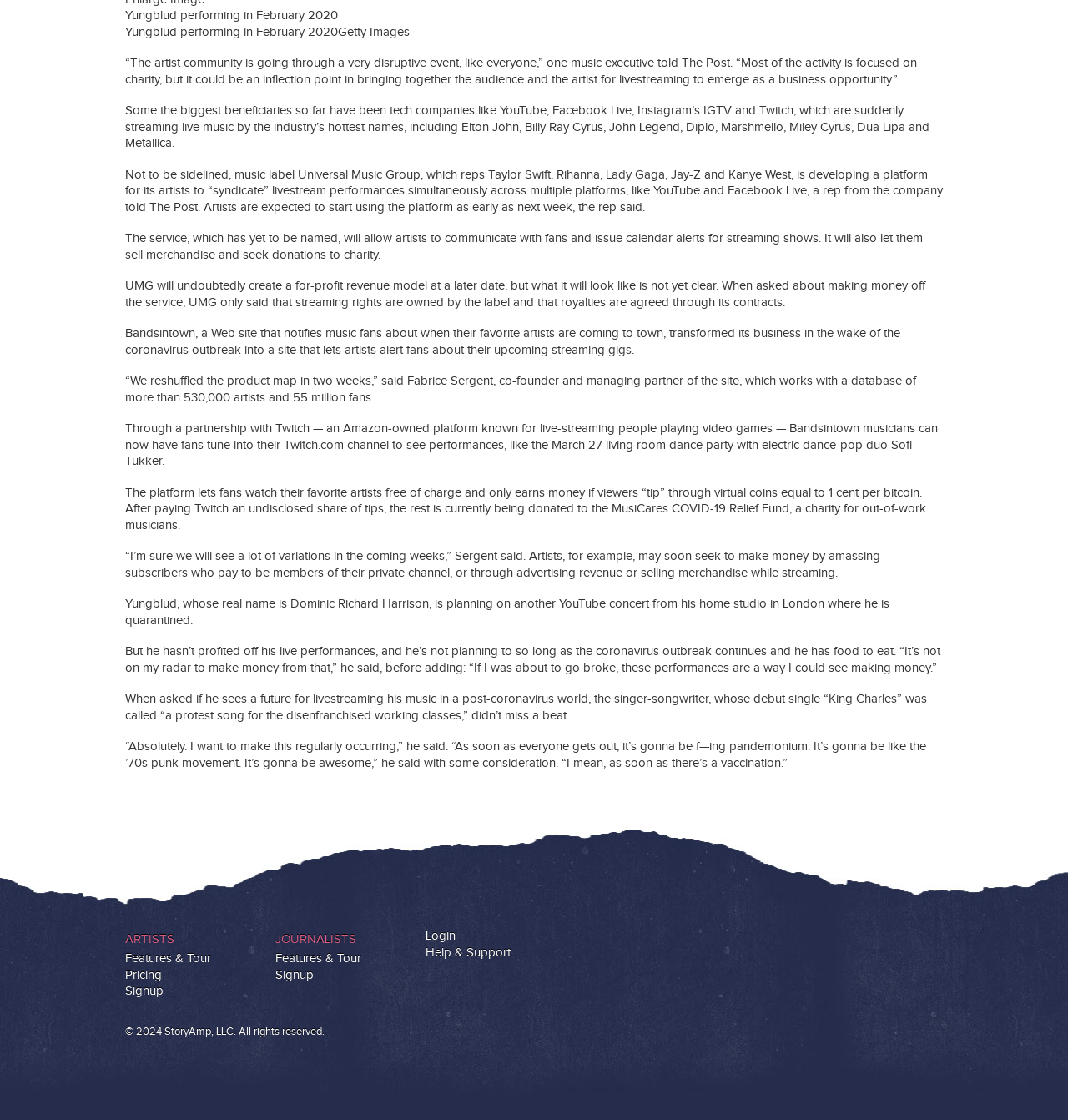Provide the bounding box coordinates for the UI element described in this sentence: "Features & Tour". The coordinates should be four float values between 0 and 1, i.e., [left, top, right, bottom].

[0.258, 0.849, 0.338, 0.863]